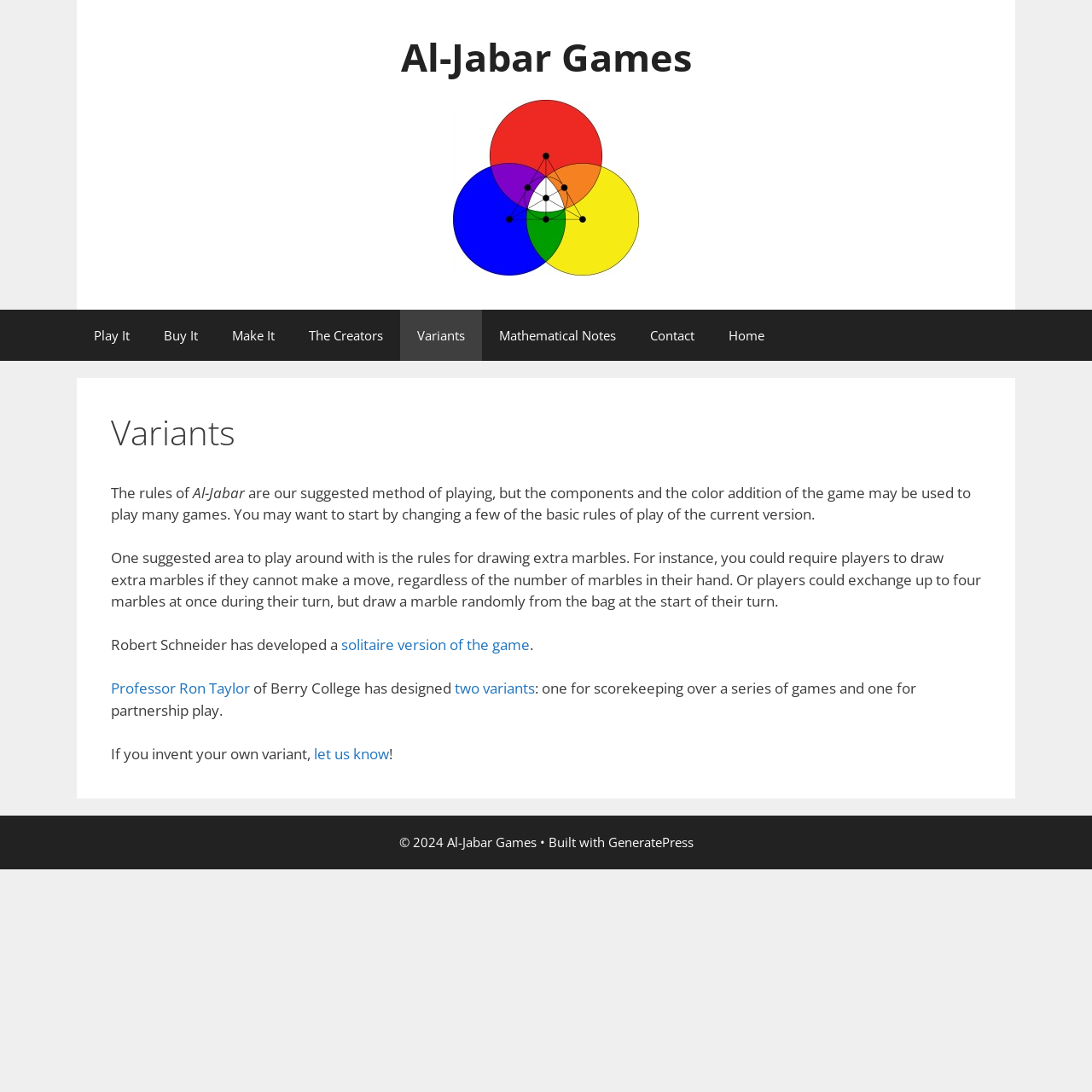For the given element description solitaire version of the game, determine the bounding box coordinates of the UI element. The coordinates should follow the format (top-left x, top-left y, bottom-right x, bottom-right y) and be within the range of 0 to 1.

[0.312, 0.581, 0.485, 0.599]